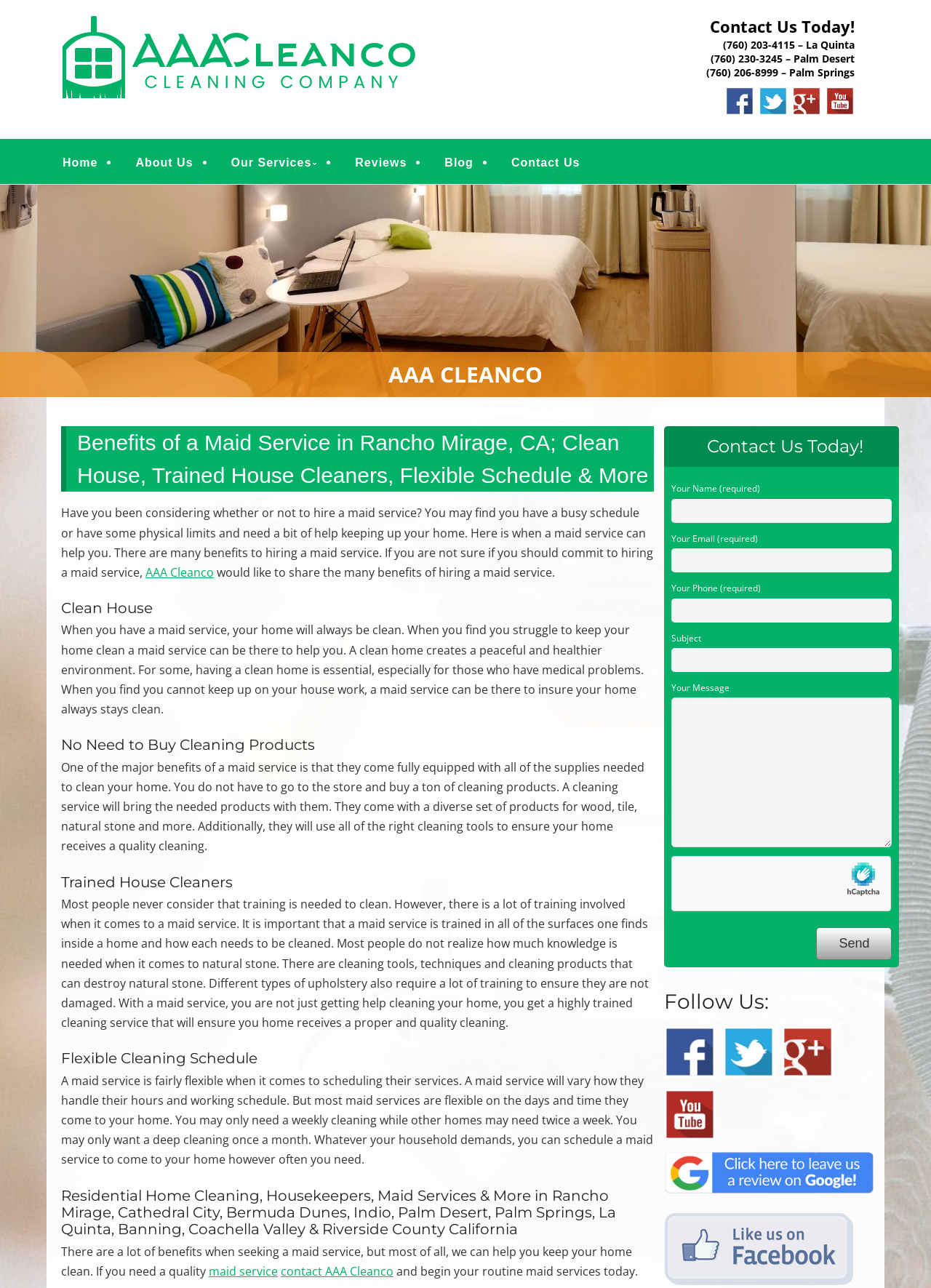Pinpoint the bounding box coordinates of the clickable area necessary to execute the following instruction: "Click Contact Us Today!". The coordinates should be given as four float numbers between 0 and 1, namely [left, top, right, bottom].

[0.763, 0.012, 0.918, 0.029]